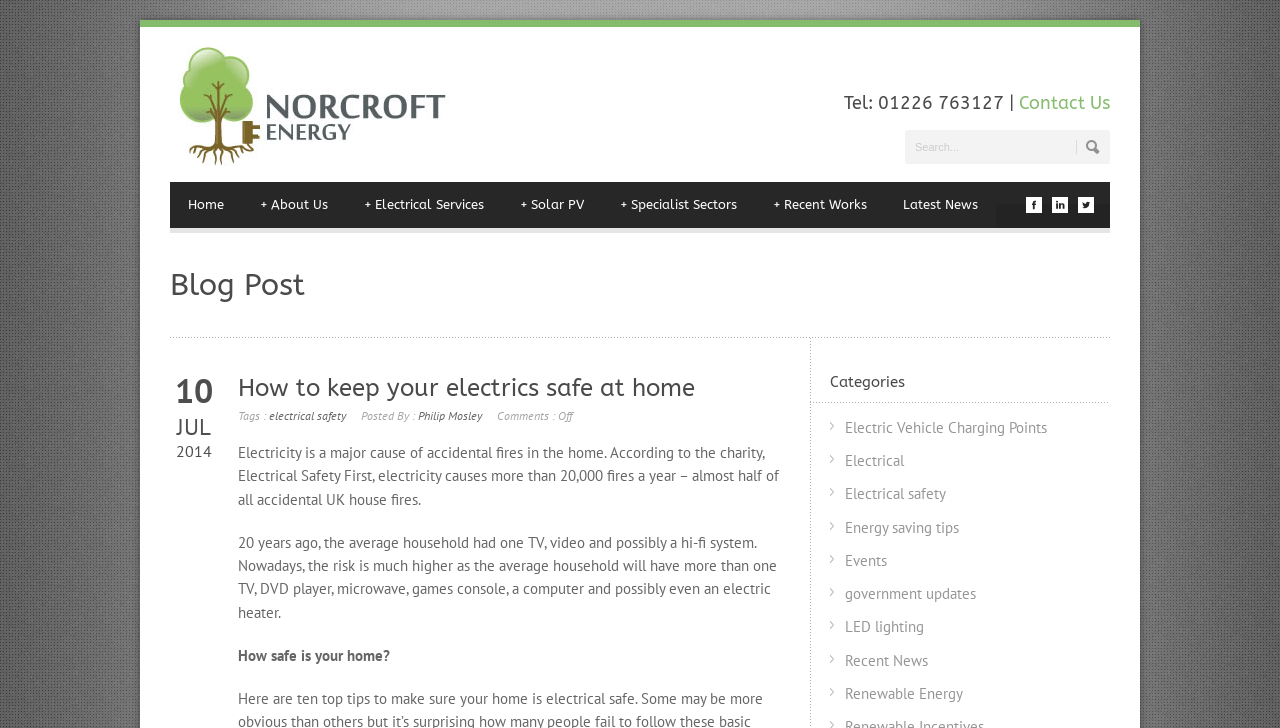What is the name of the charity mentioned in the article?
Examine the image and give a concise answer in one word or a short phrase.

Electrical Safety First